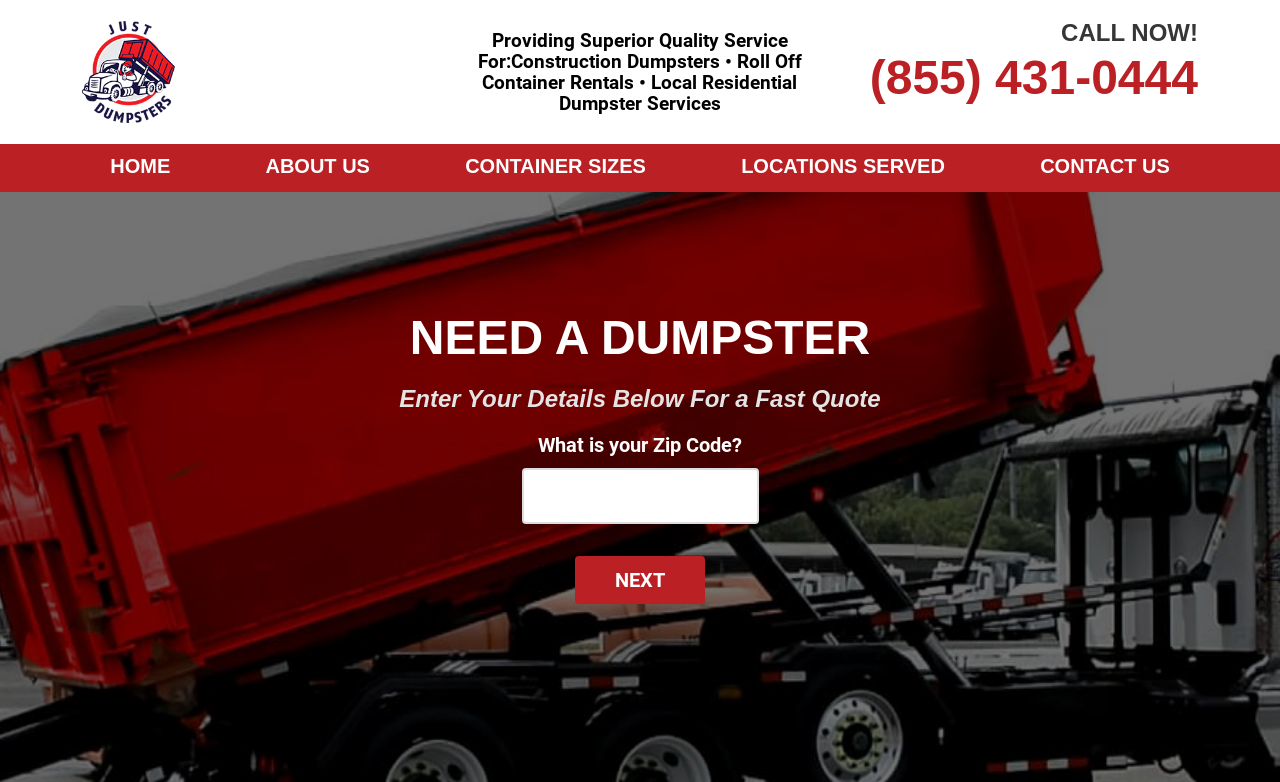What is the purpose of the spinbutton?
Provide a comprehensive and detailed answer to the question.

The spinbutton is located below the 'NEED A DUMPSTER' heading and is labeled 'What is your Zip Code?'. It is used to input a zip code for a fast quote.